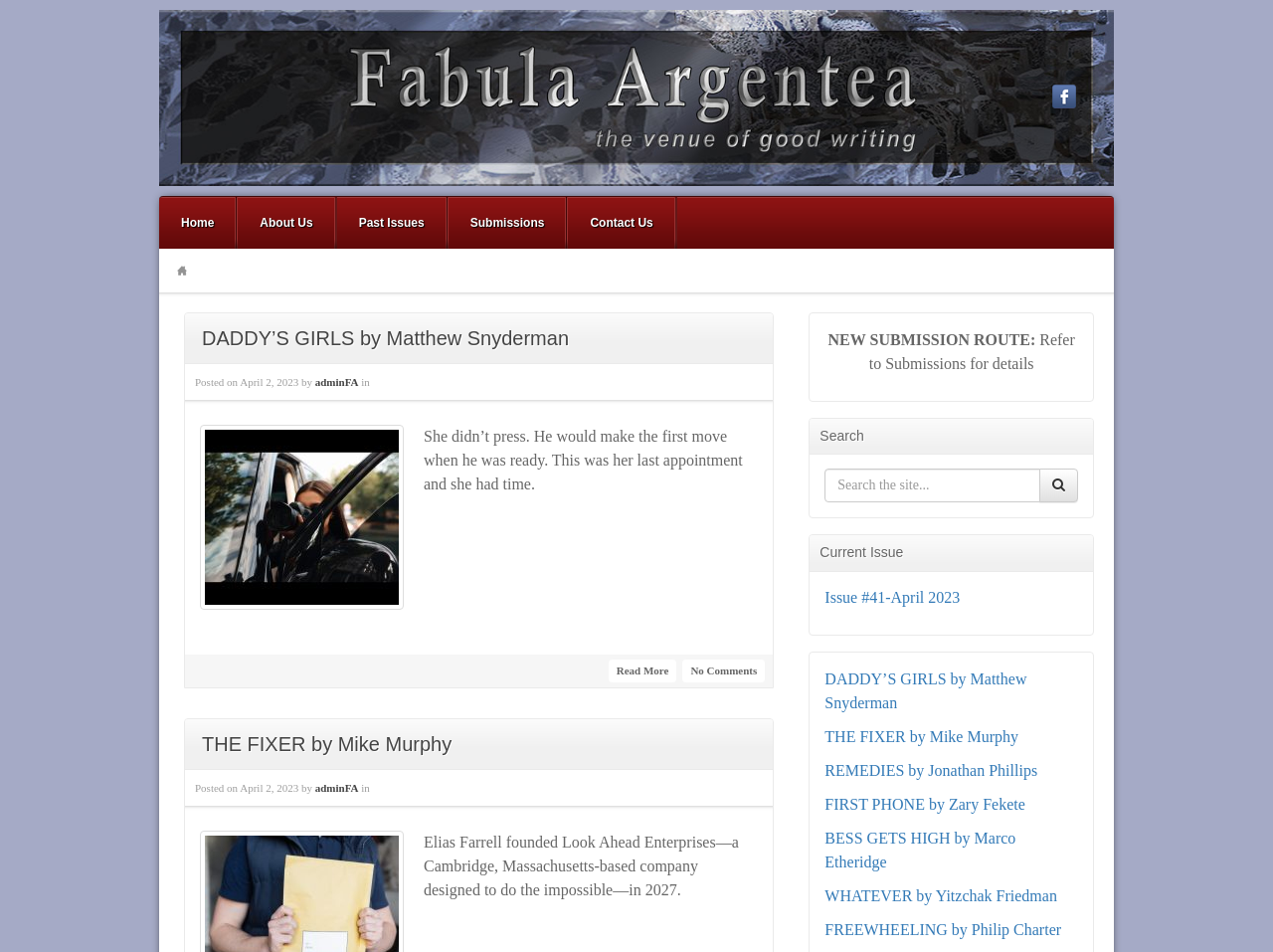Refer to the screenshot and give an in-depth answer to this question: What is the date of the article 'THE FIXER'?

I found the date of the article 'THE FIXER' by looking at the article itself, where it says 'Posted on April 2, 2023'. This indicates that the article was posted on April 2, 2023.